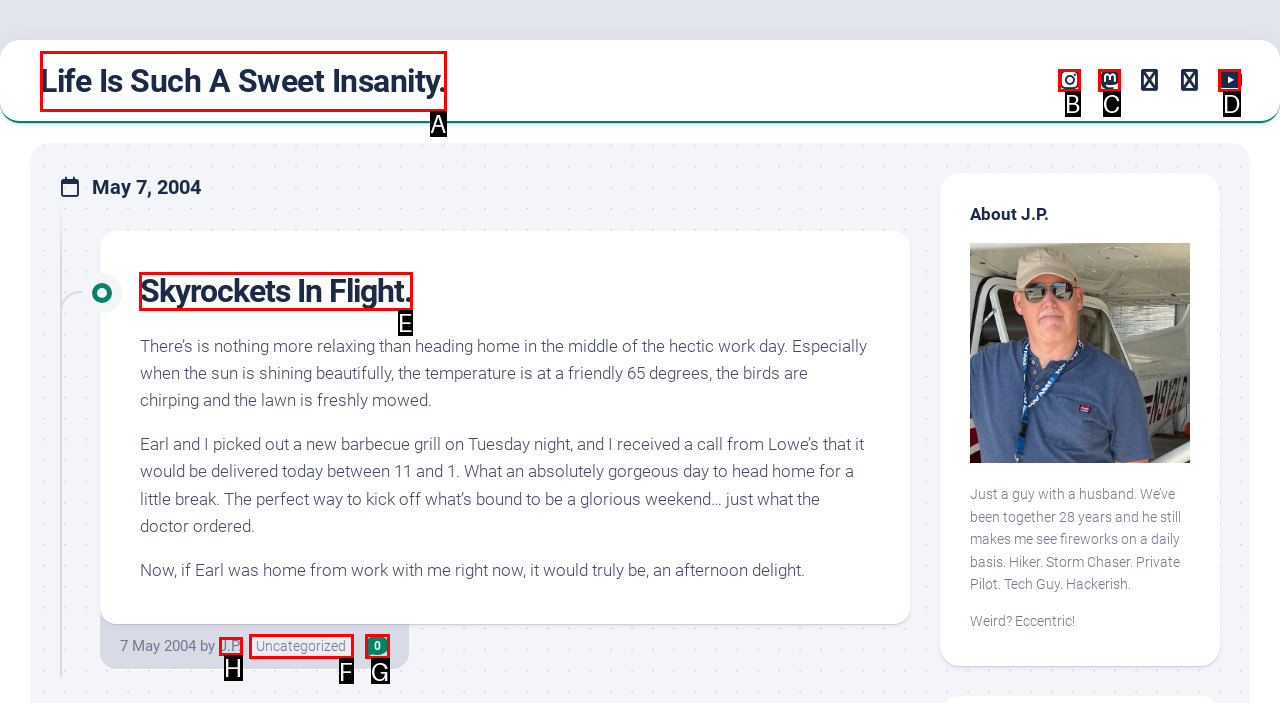To perform the task "read the post 'Skyrockets In Flight.'", which UI element's letter should you select? Provide the letter directly.

E